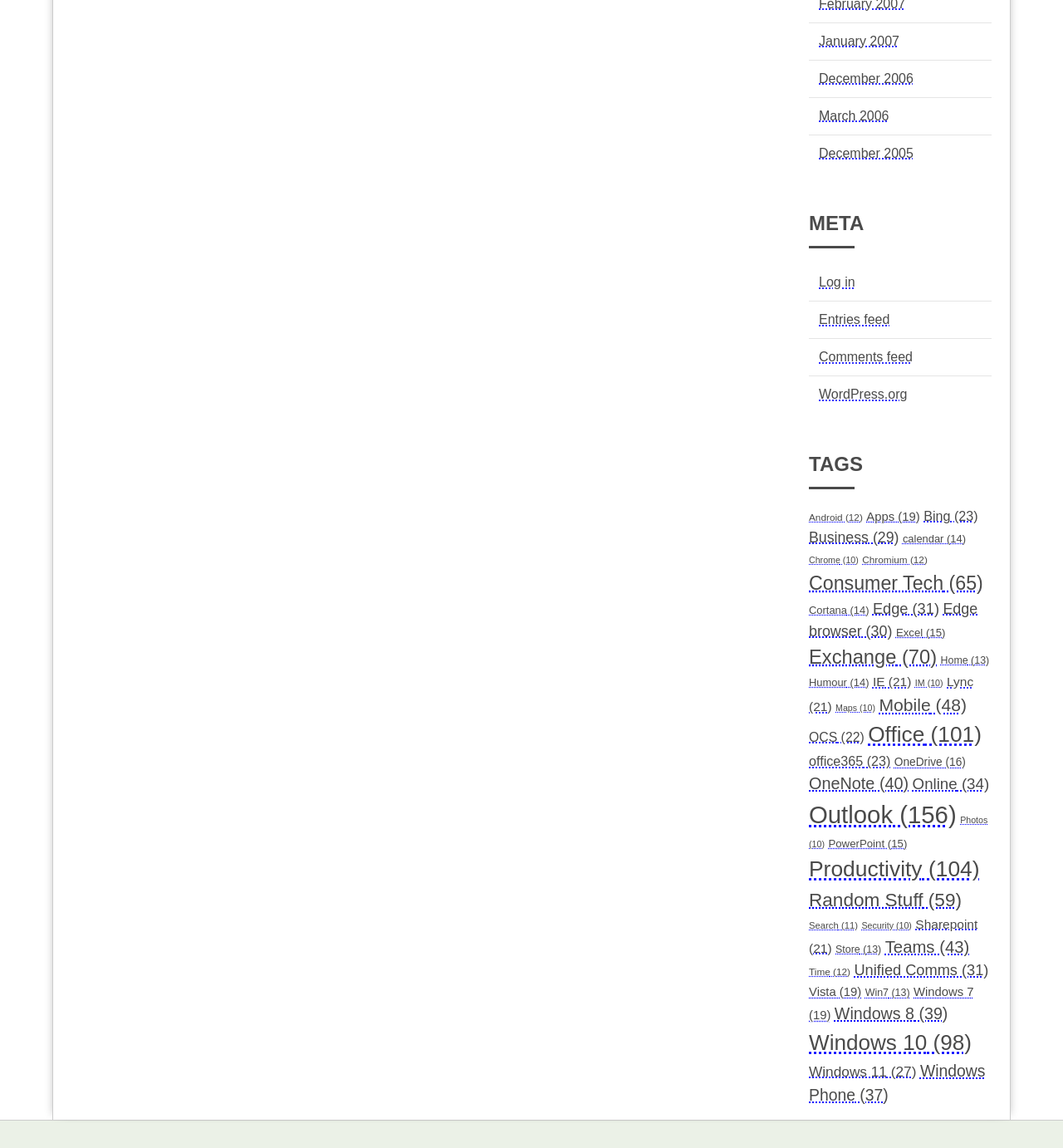Given the element description, predict the bounding box coordinates in the format (top-left x, top-left y, bottom-right x, bottom-right y). Make sure all values are between 0 and 1. Here is the element description: WordPress.org

[0.77, 0.338, 0.853, 0.35]